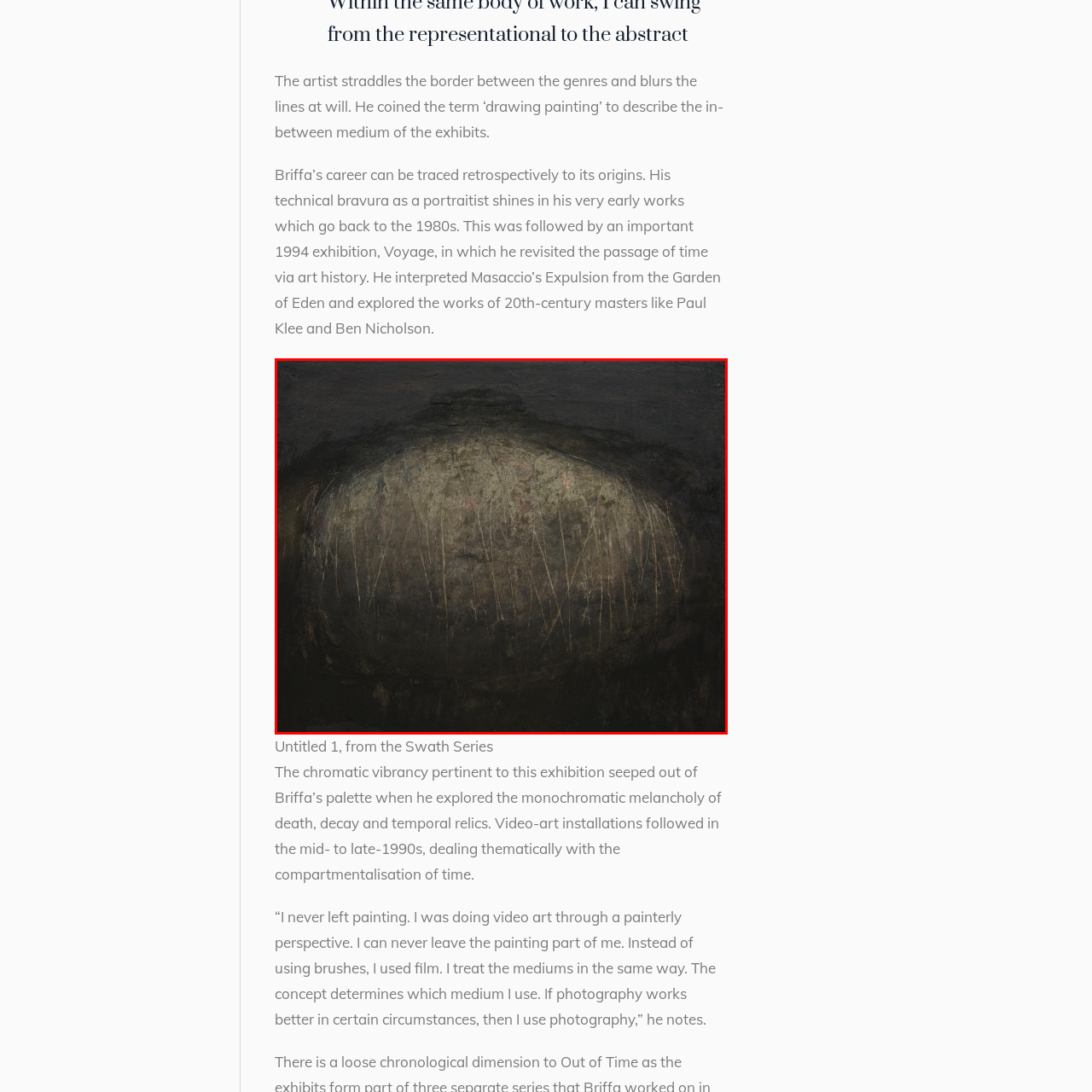Explain in detail what is depicted in the image within the red-bordered box.

The artwork titled "Untitled 1, from the Swath Series" presents a captivating exploration of form and texture, encapsulating a moment suspended between light and shadow. The dominant use of dark tones creates a dramatic backdrop, while subtle variations in color emerge, hinting at a deeper emotional resonance. Lines etched into the surface evoke a sense of movement and depth, suggesting the passage of time and the fleeting nature of memory. This piece encapsulates the artist's distinct approach, merging elements of painting and drawing to challenge traditional genre boundaries. The juxtaposition of monochromatic melancholy against the vivid expressions of color reflects themes of death, decay, and temporal relics, inviting viewers to ponder the intricate relationship between art and history.